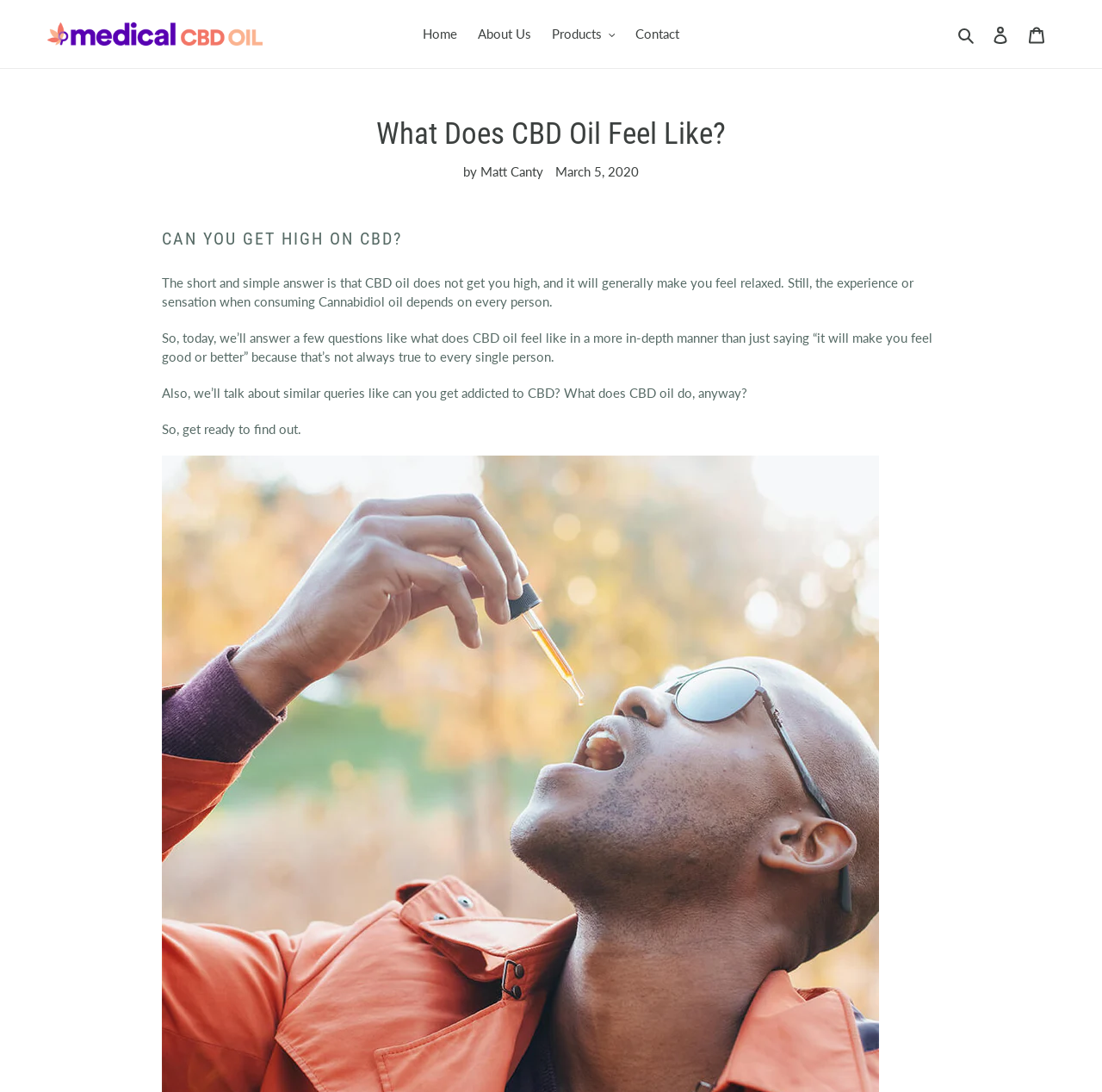Locate the bounding box coordinates of the area where you should click to accomplish the instruction: "Click on the 'Home' link".

[0.376, 0.02, 0.422, 0.042]